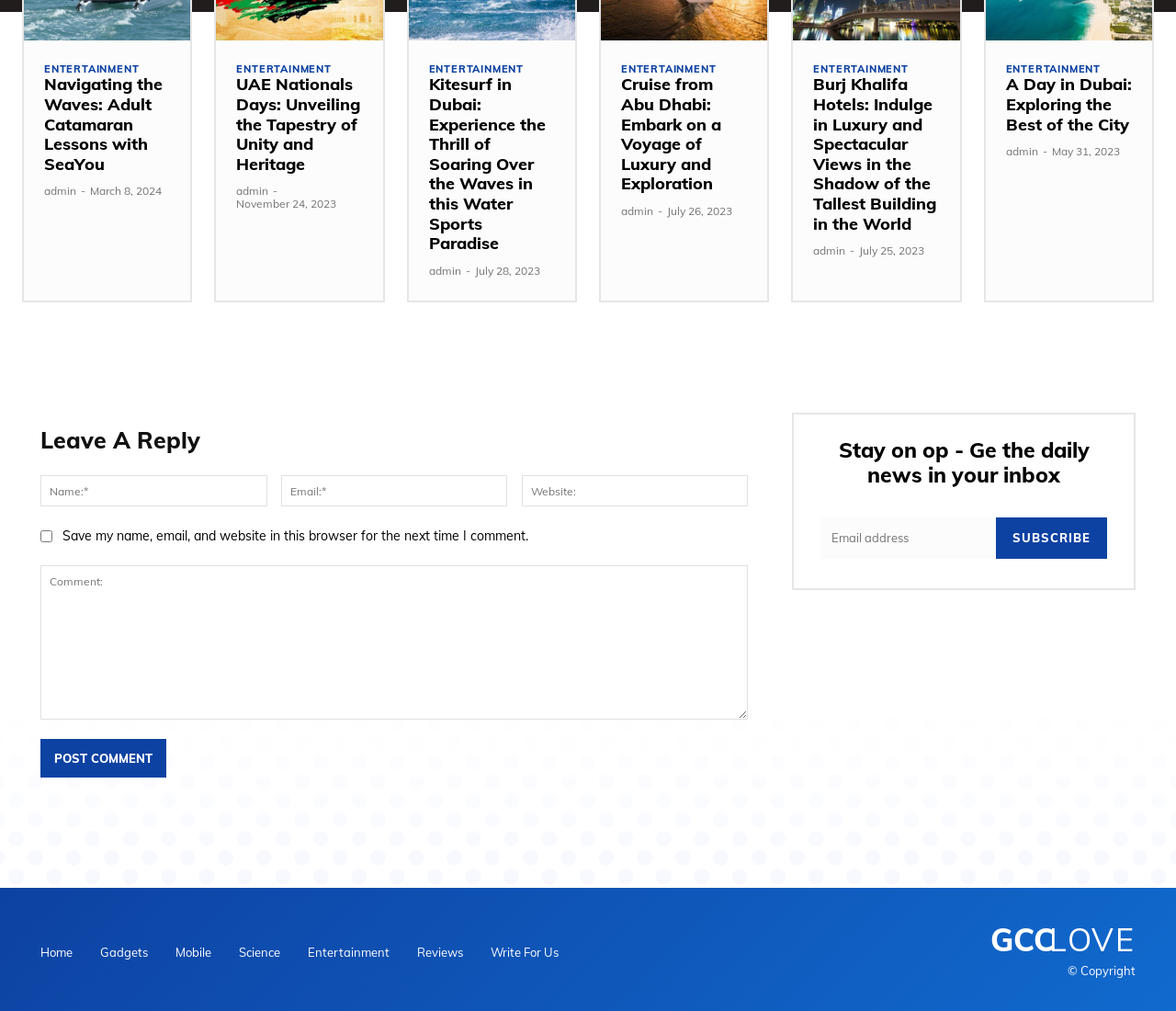Please find the bounding box coordinates for the clickable element needed to perform this instruction: "Click on the 'GCC LOVE' link".

[0.68, 0.915, 0.966, 0.946]